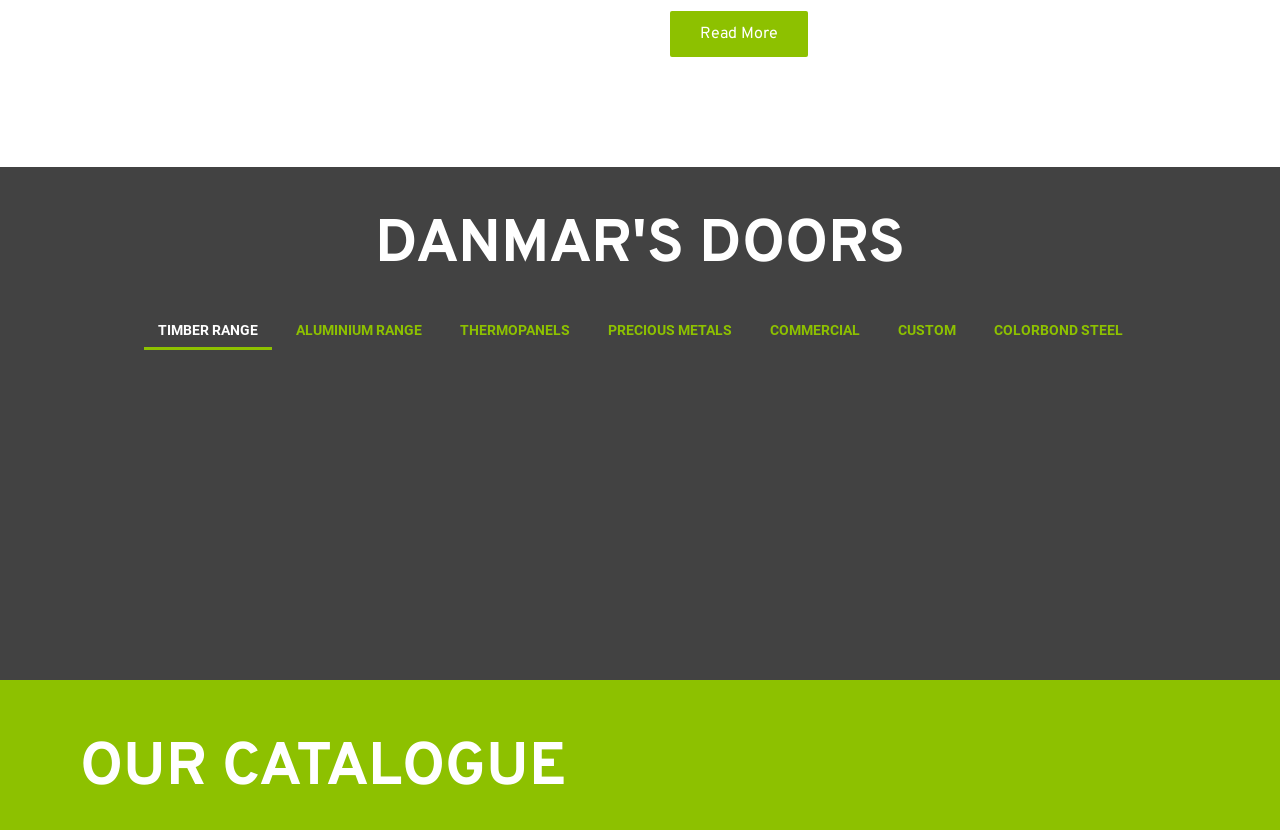Identify the bounding box coordinates of the specific part of the webpage to click to complete this instruction: "Learn about Ali Panel Door".

[0.656, 0.446, 0.938, 0.735]